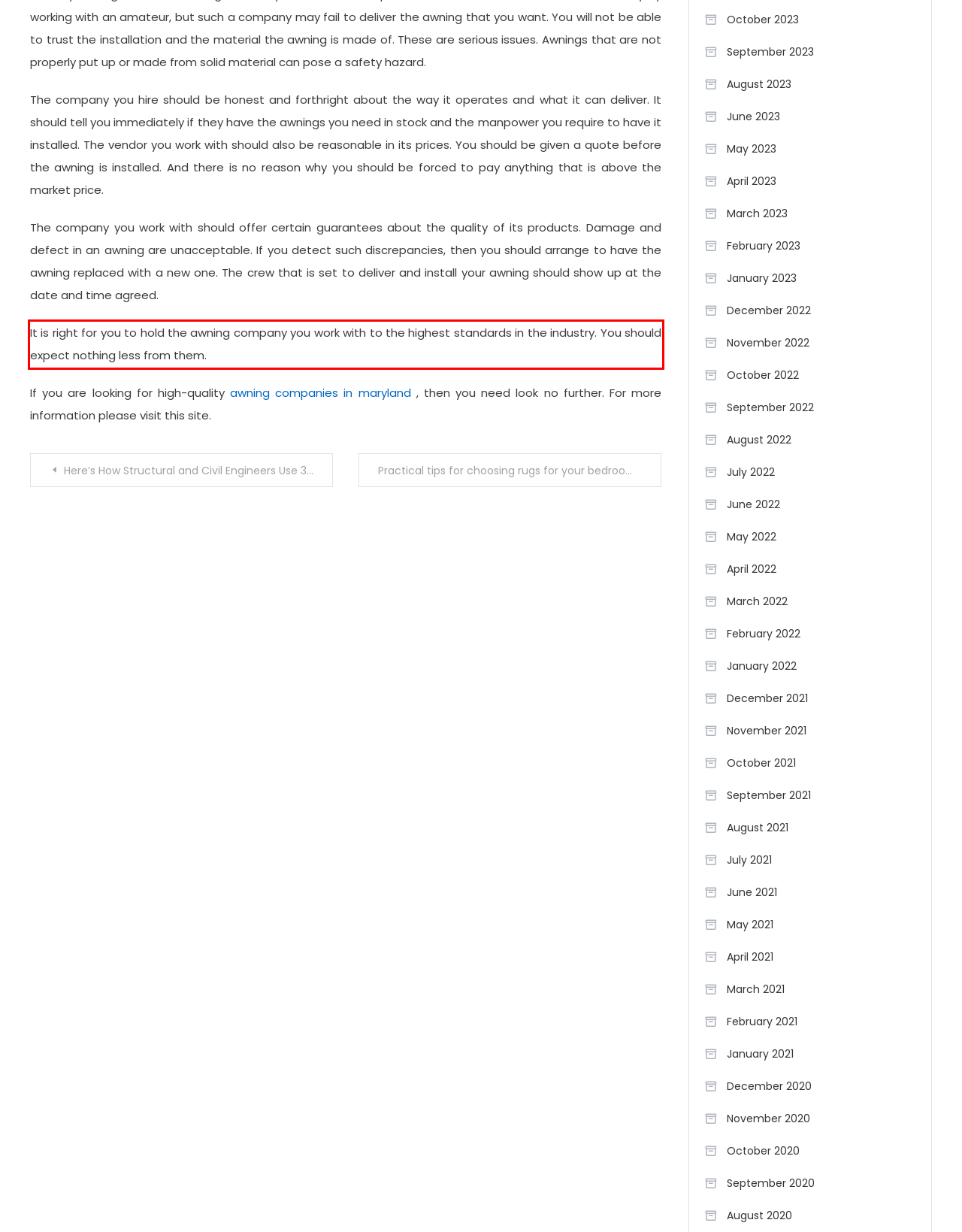From the screenshot of the webpage, locate the red bounding box and extract the text contained within that area.

It is right for you to hold the awning company you work with to the highest standards in the industry. You should expect nothing less from them.